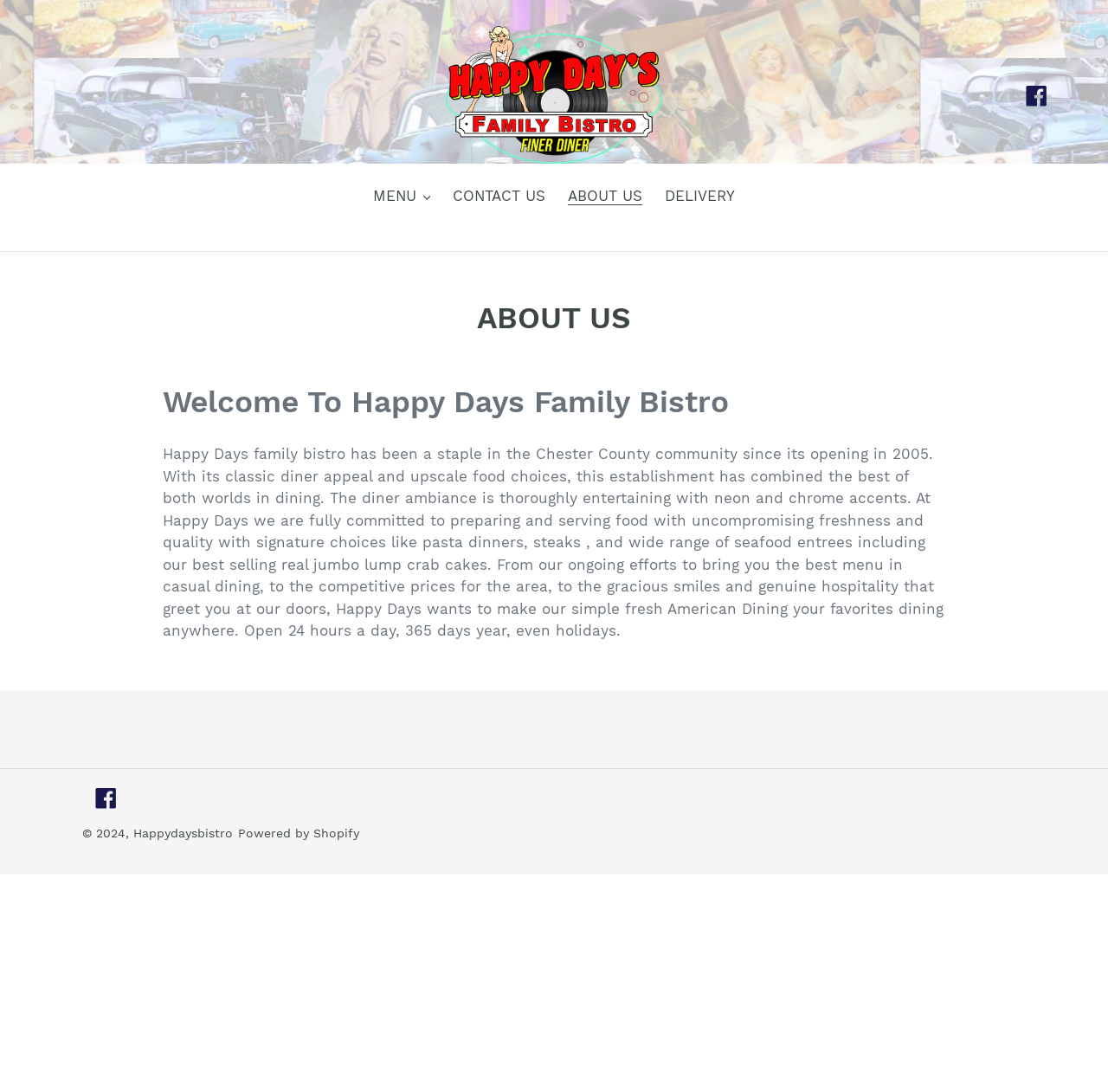Determine the bounding box coordinates of the clickable region to follow the instruction: "Follow Happydaysbistro on Facebook".

[0.926, 0.077, 0.945, 0.098]